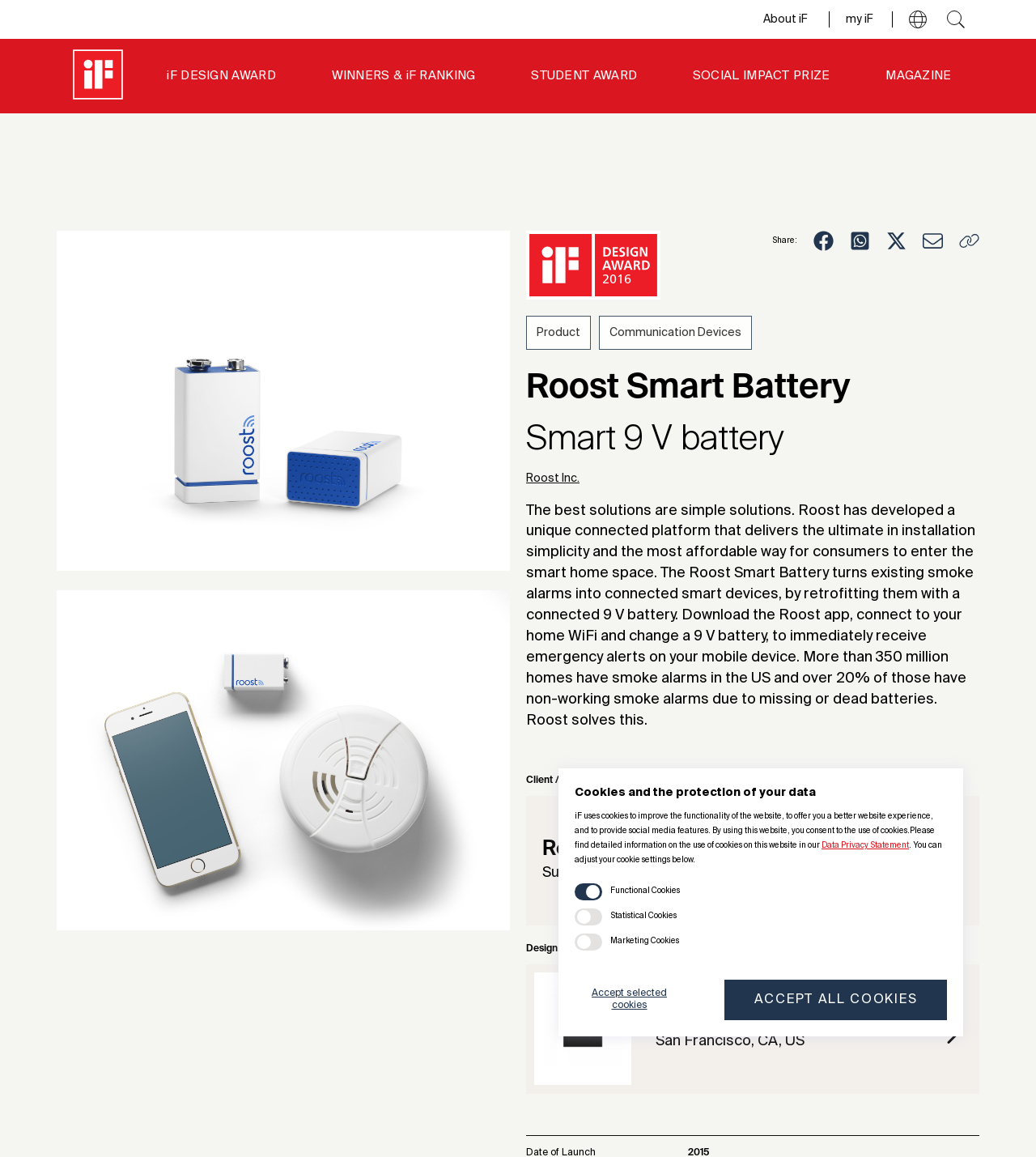Can you identify and provide the main heading of the webpage?

Roost Smart Battery